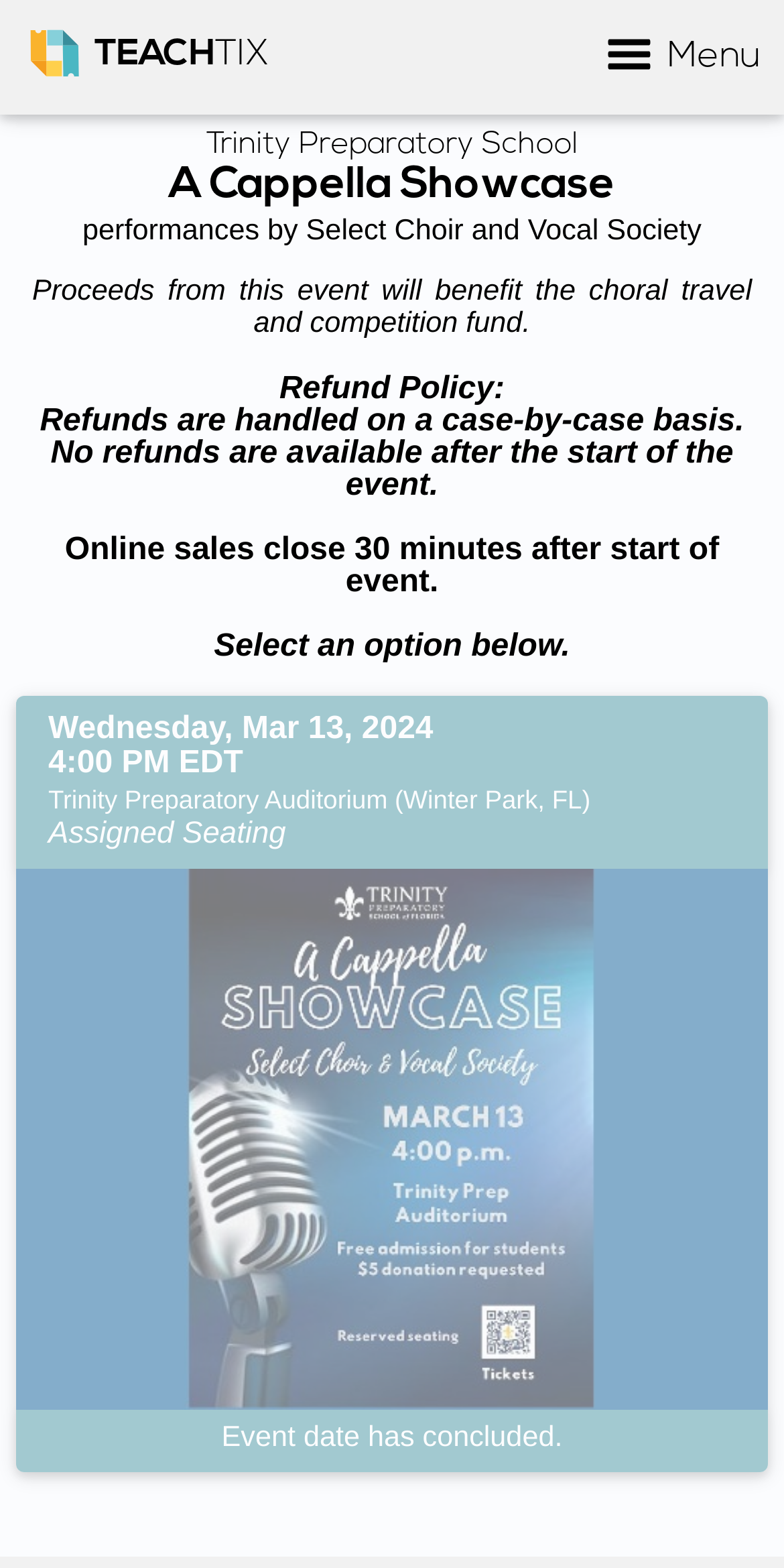What type of seating is available for the event?
Please respond to the question with a detailed and informative answer.

I found the answer by looking at the link element with the text 'Wednesday, Mar 13, 2024 4:00 PM EDT Trinity Preparatory Auditorium (Winter Park, FL) Assigned Seating'. The presence of 'Assigned Seating' in the link text suggests that this type of seating is available for the event.